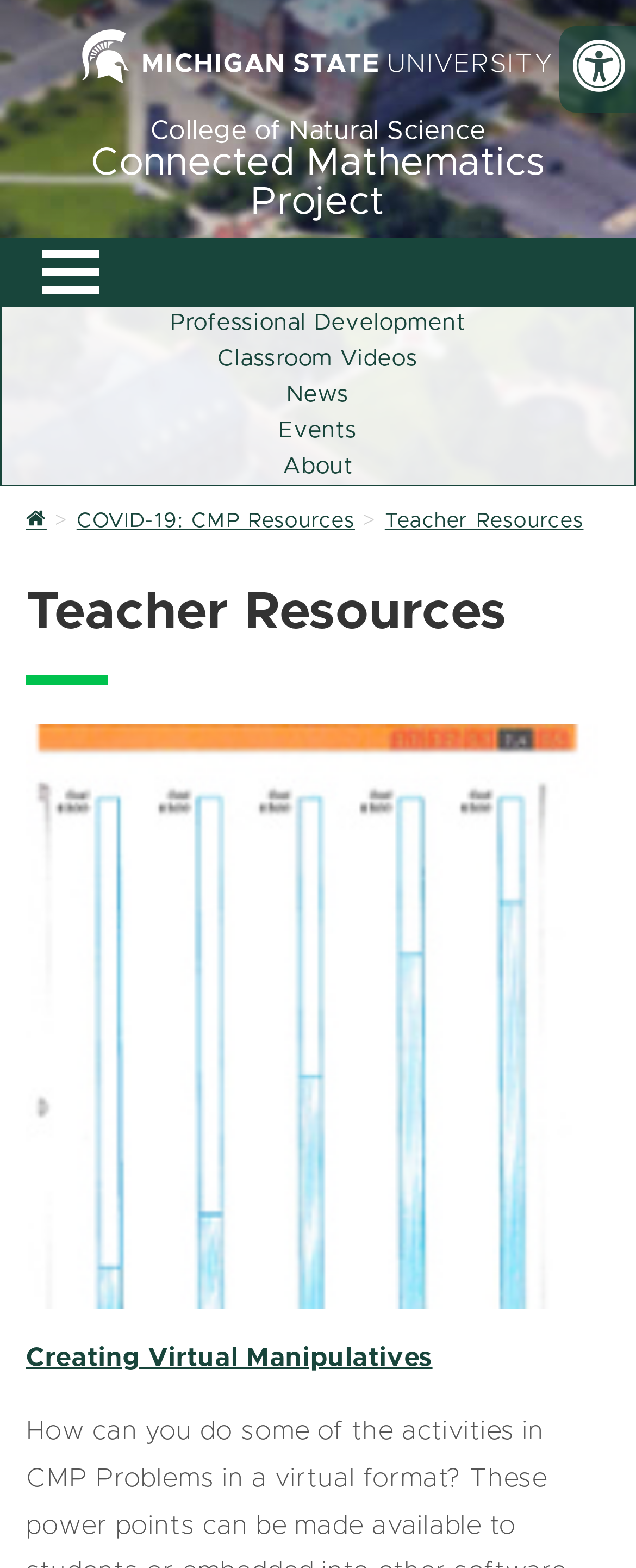Identify the bounding box of the UI element described as follows: "0shopping-cart". Provide the coordinates as four float numbers in the range of 0 to 1 [left, top, right, bottom].

None